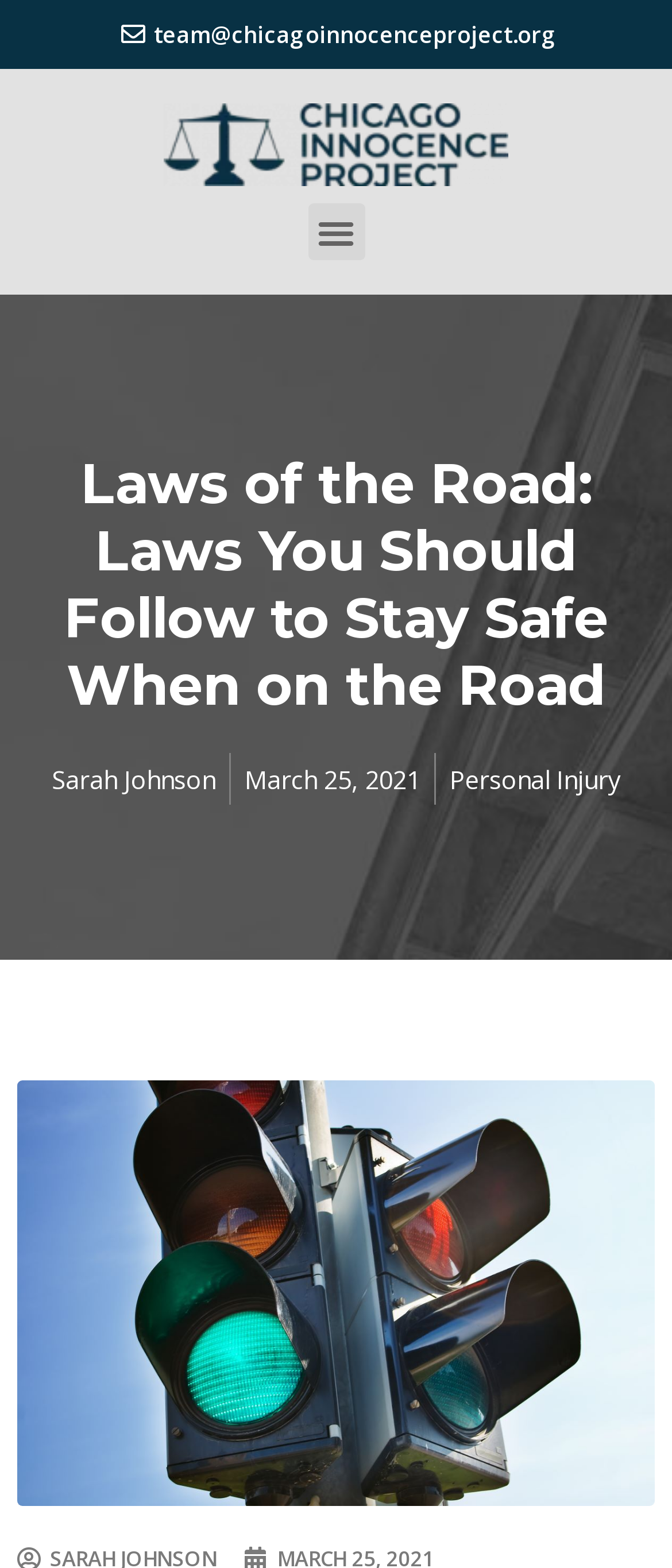Find and provide the bounding box coordinates for the UI element described with: "alt="chicagoinnocenceproject-logo" title="chicagoinnocenceproject-logo"".

[0.244, 0.066, 0.756, 0.119]